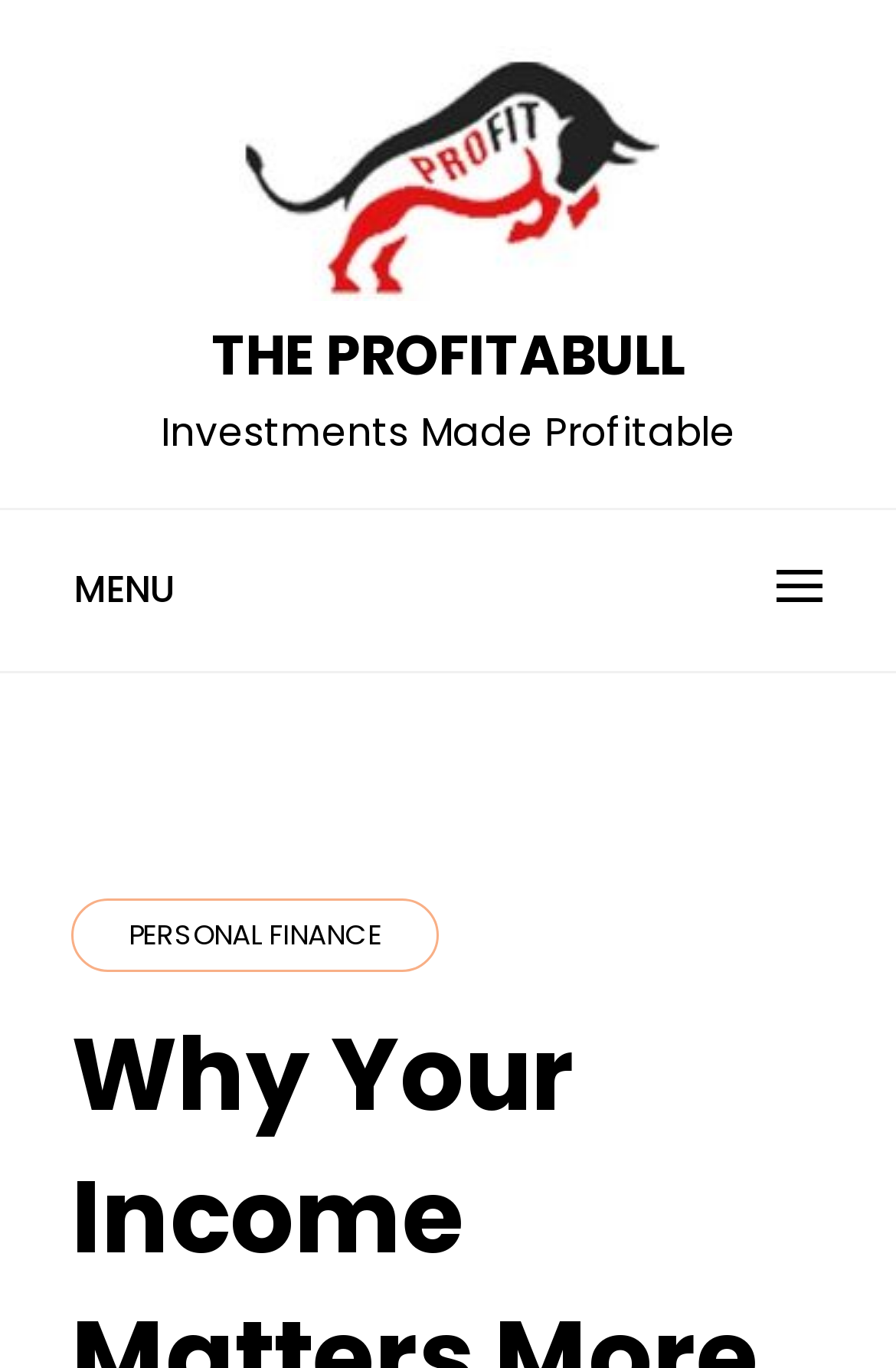From the given element description: "Personal Finance", find the bounding box for the UI element. Provide the coordinates as four float numbers between 0 and 1, in the order [left, top, right, bottom].

[0.079, 0.656, 0.49, 0.711]